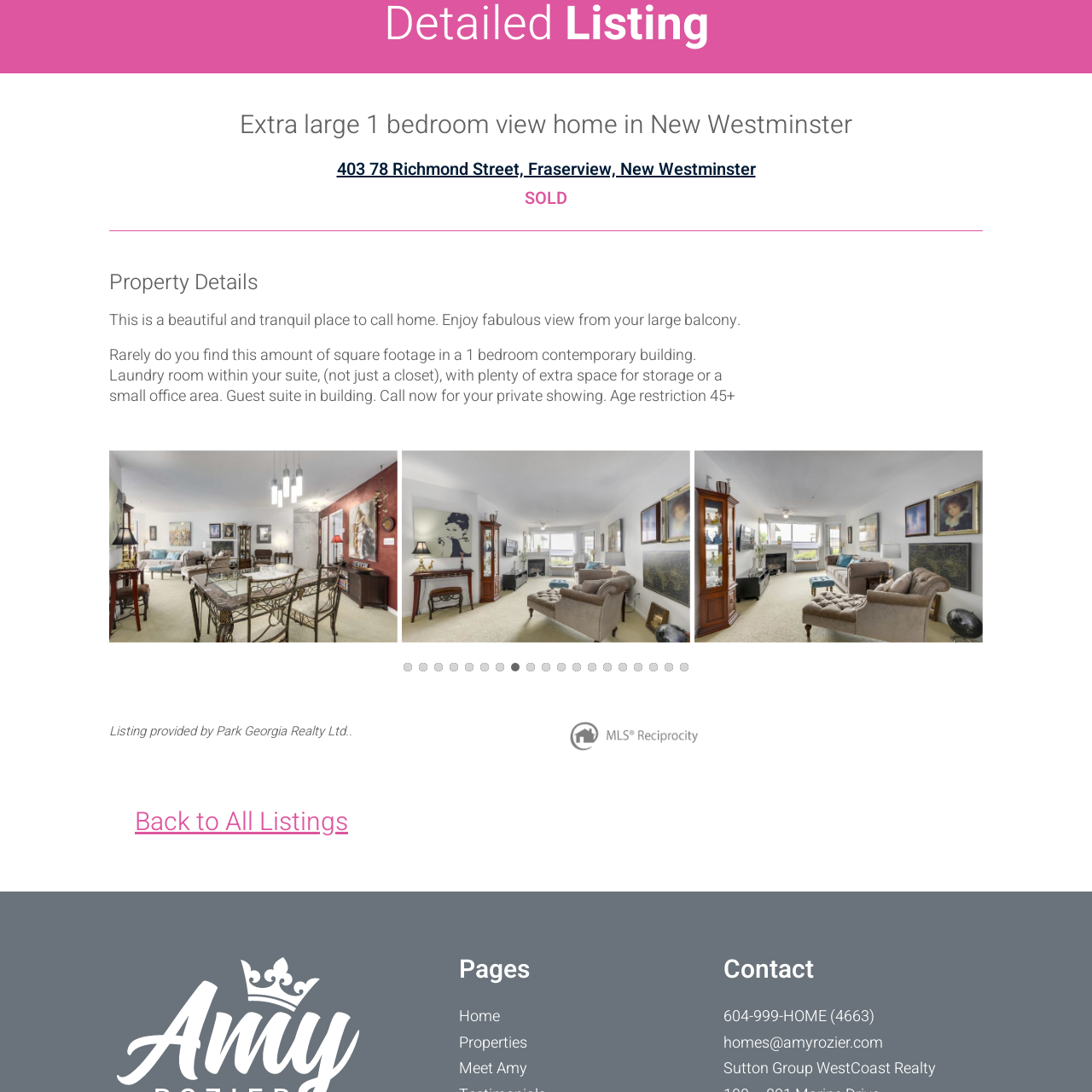View the image highlighted in red and provide one word or phrase: What is the number of bedrooms in the apartment?

1